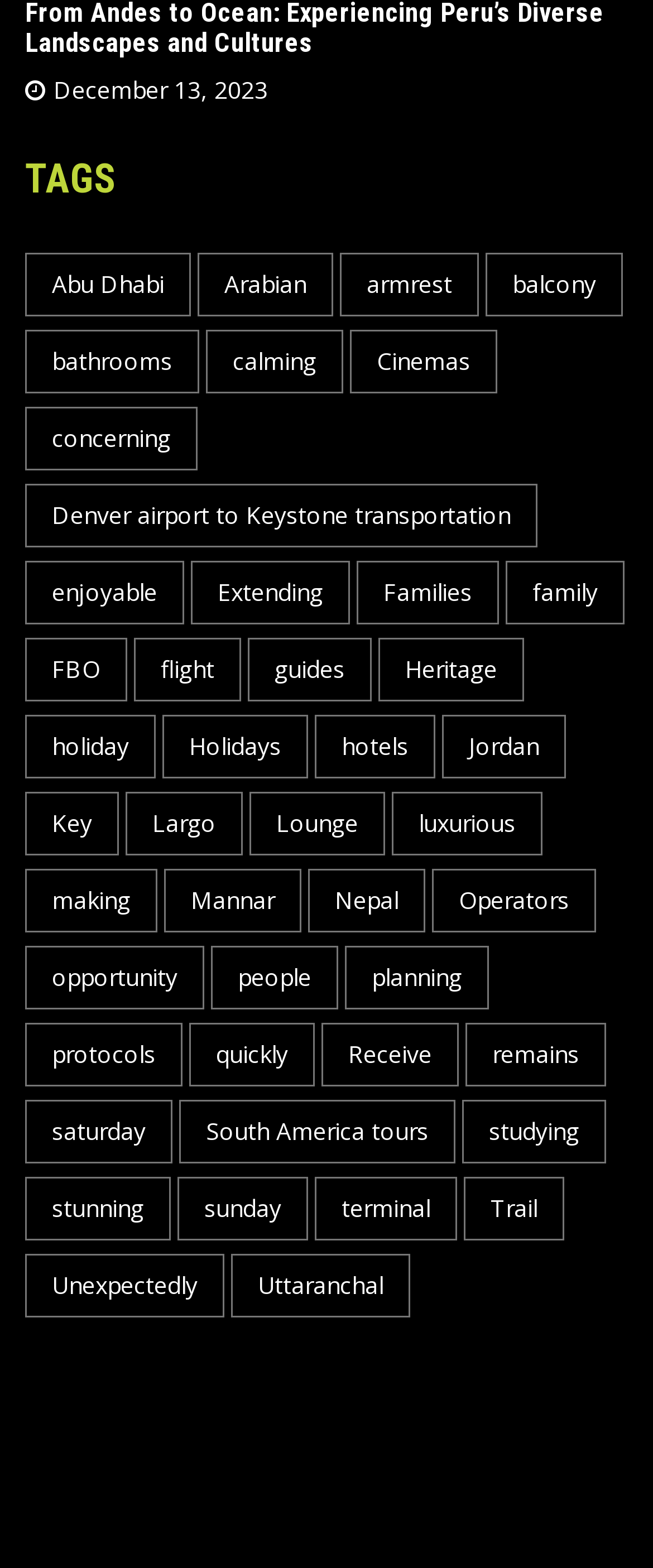Provide a short answer using a single word or phrase for the following question: 
What is the date displayed on the webpage?

December 13, 2023